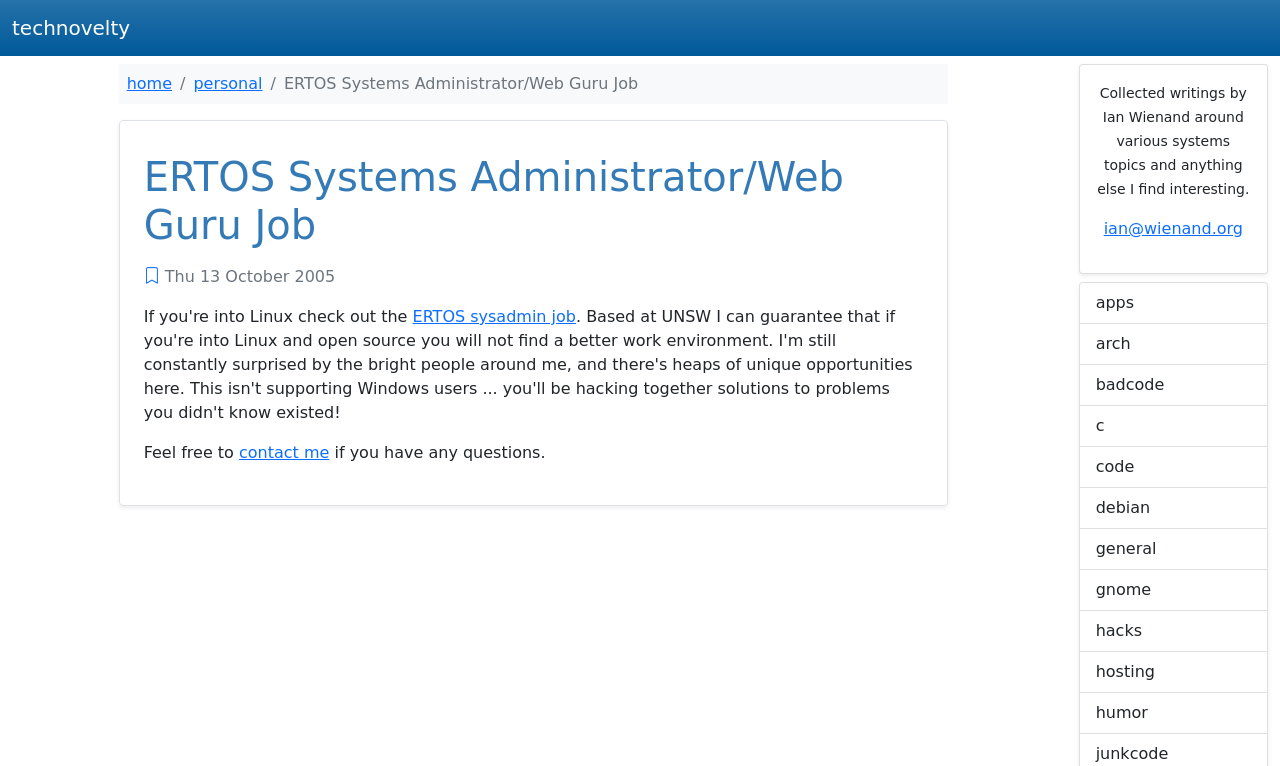Answer in one word or a short phrase: 
How many links are there in the webpage?

14